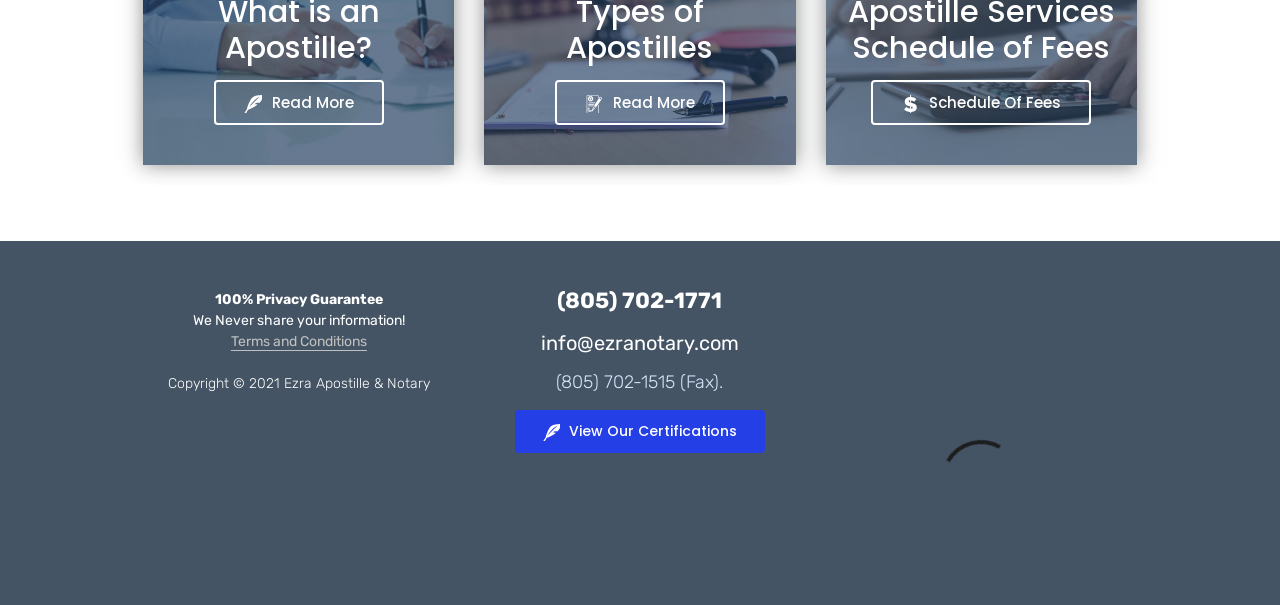What is the purpose of the 'Schedule Of Fees' link?
From the image, provide a succinct answer in one word or a short phrase.

To view fees